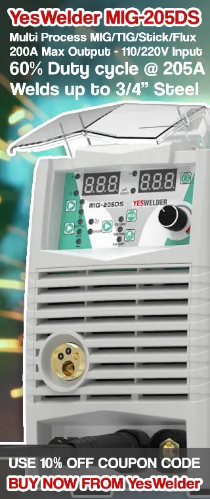Illustrate the image with a detailed caption.

The image displays the YesWelder MIG-205DS, a versatile multi-process welding machine capable of MIG, TIG, Stick, and Flux welding. It features a maximum output of 200A and operates on a 110/220V input, making it suitable for various welding tasks. The machine boasts a 60% duty cycle at 205A, enabling it to weld materials up to 3/4” thick efficiently. The digital interface, prominently displayed, includes easy-to-read dials and indicators for precise control. The advertisement also highlights a promotional offer, encouraging users to take advantage of a 10% discount with a coupon code.